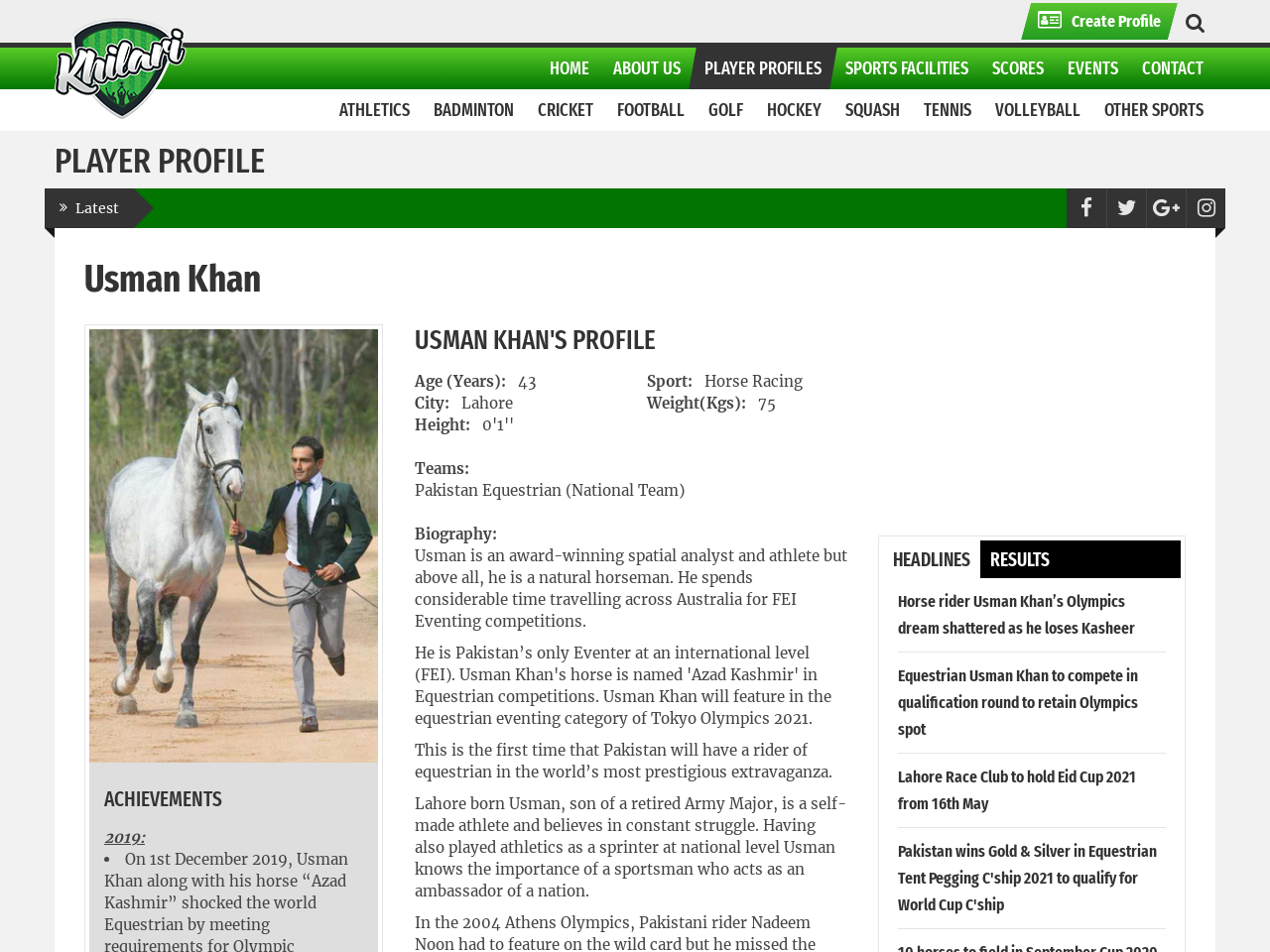What is the weight of Usman Khan?
Please look at the screenshot and answer using one word or phrase.

75 Kgs